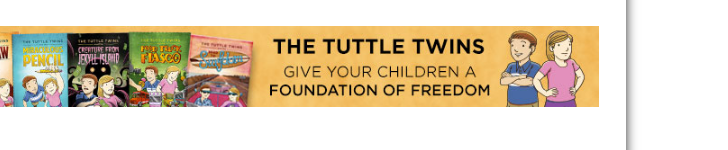Describe every significant element in the image thoroughly.

The image presents a vibrant banner advertising "The Tuttle Twins," a series of educational books designed to instill fundamental values of freedom in children. Prominently displayed are illustrations of the book covers, showcasing engaging designs that likely capture the interest of young readers. Accompanying the visuals is a bold, encouraging message that reads "Give Your Children a Foundation of Freedom," emphasizing the series' mission to educate children about important principles in an accessible way. The overall design blends playful artwork with a light-hearted tone, aiming to resonate with both kids and parents who prioritize educational content that fosters independence and critical thinking.